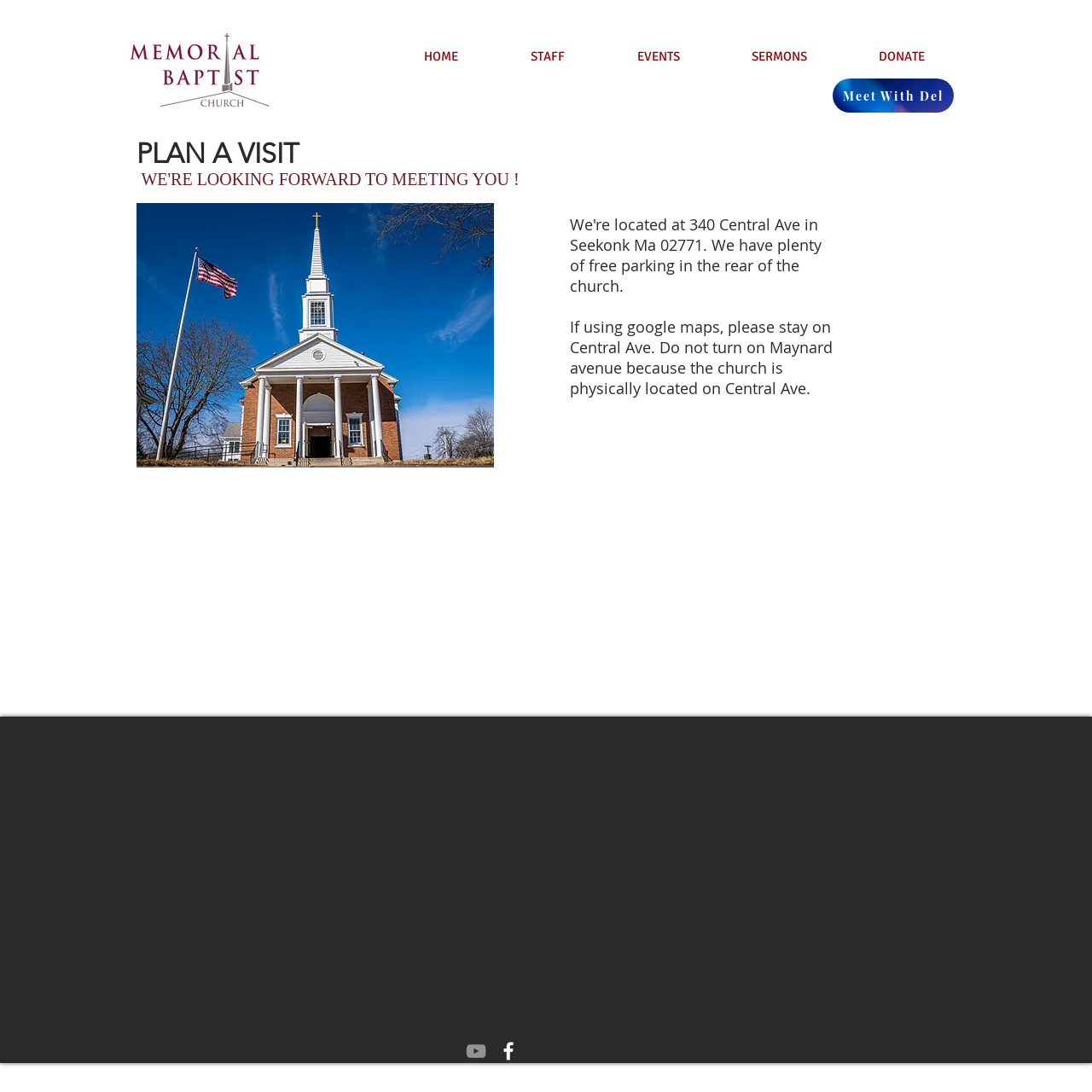What is the purpose of the 'Meet With Del' link?
Using the image, respond with a single word or phrase.

To meet with Del